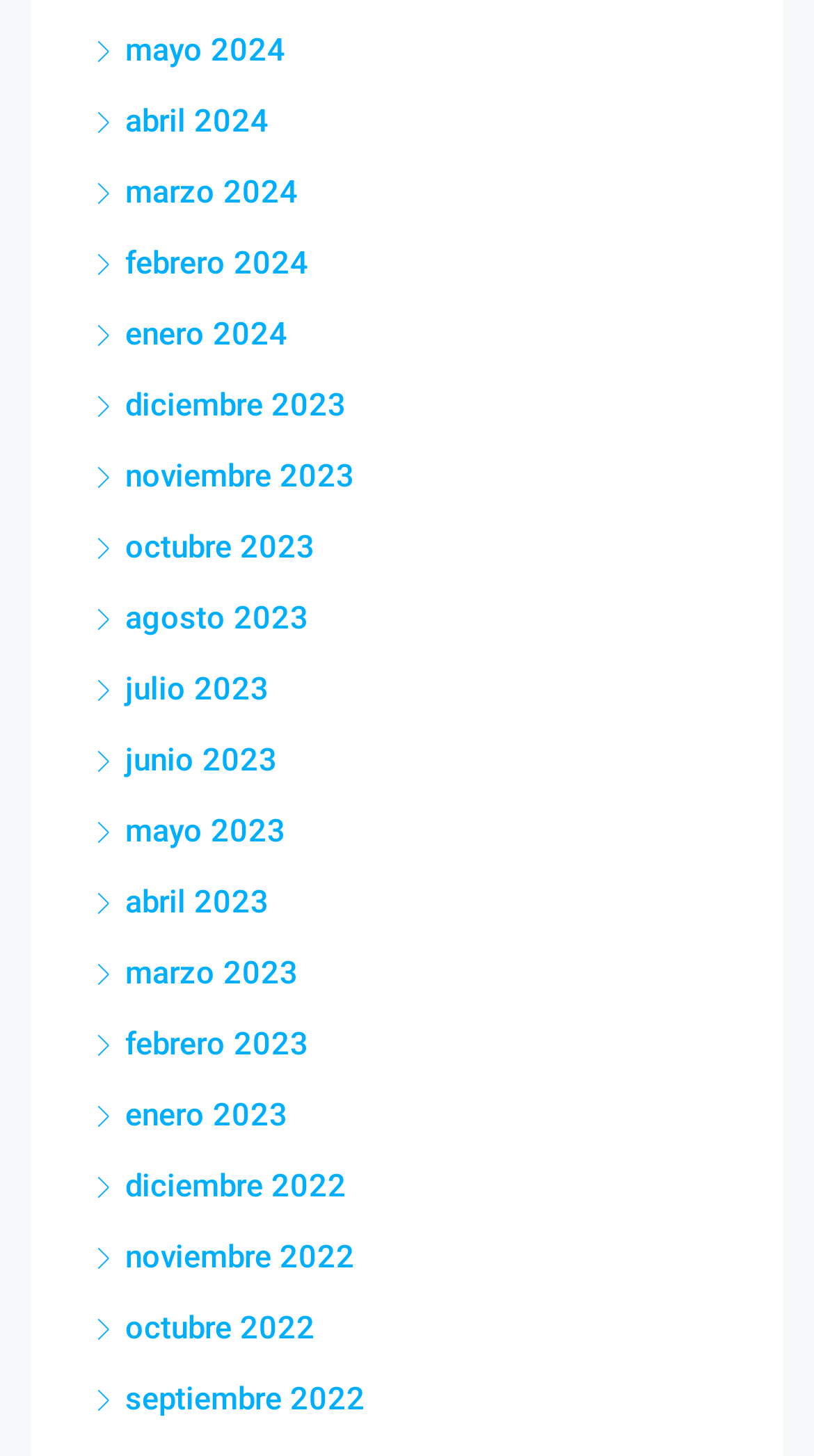Extract the bounding box coordinates of the UI element described by: "diciembre 2022". The coordinates should include four float numbers ranging from 0 to 1, e.g., [left, top, right, bottom].

[0.115, 0.802, 0.426, 0.827]